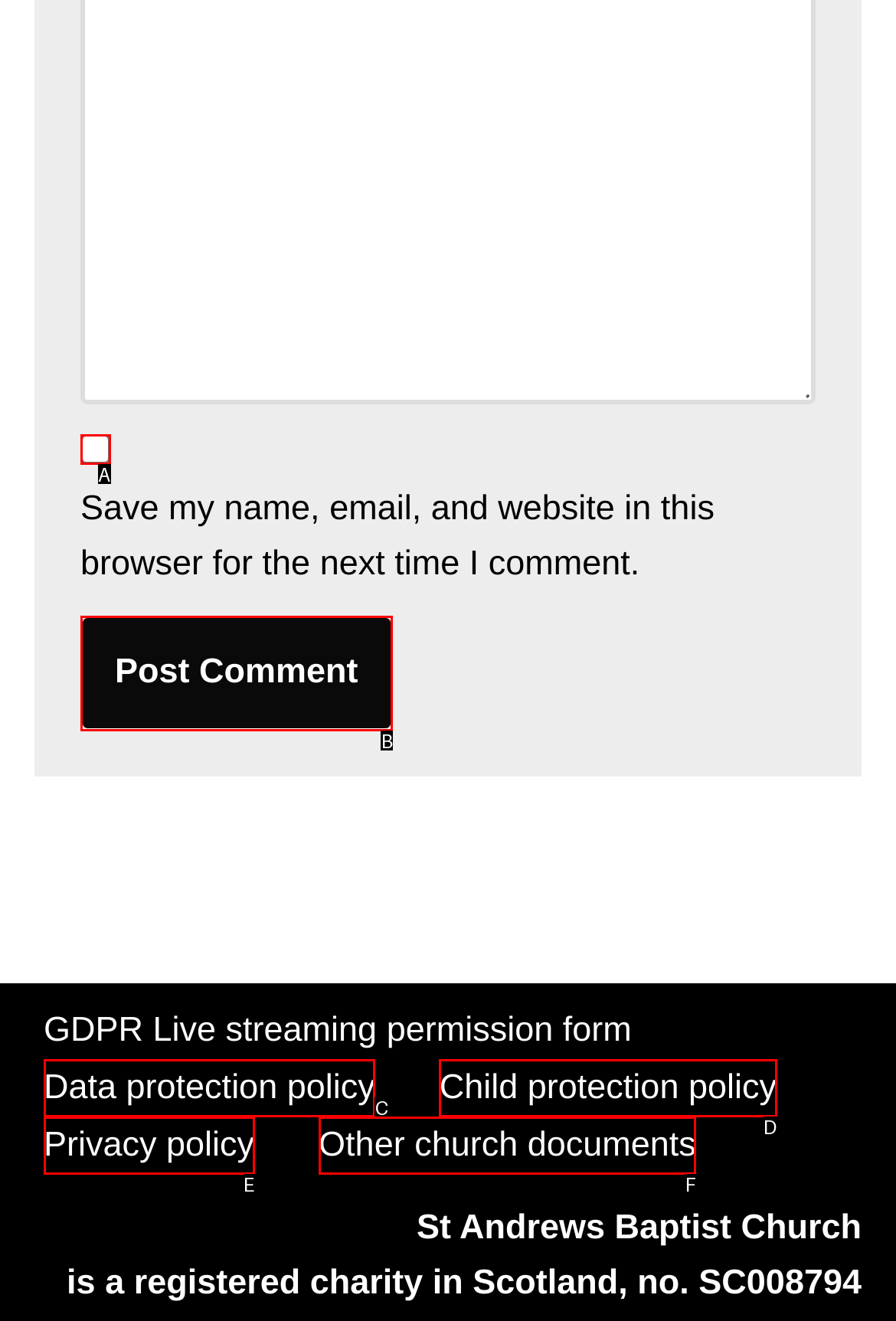Using the element description: Privacy policy, select the HTML element that matches best. Answer with the letter of your choice.

E